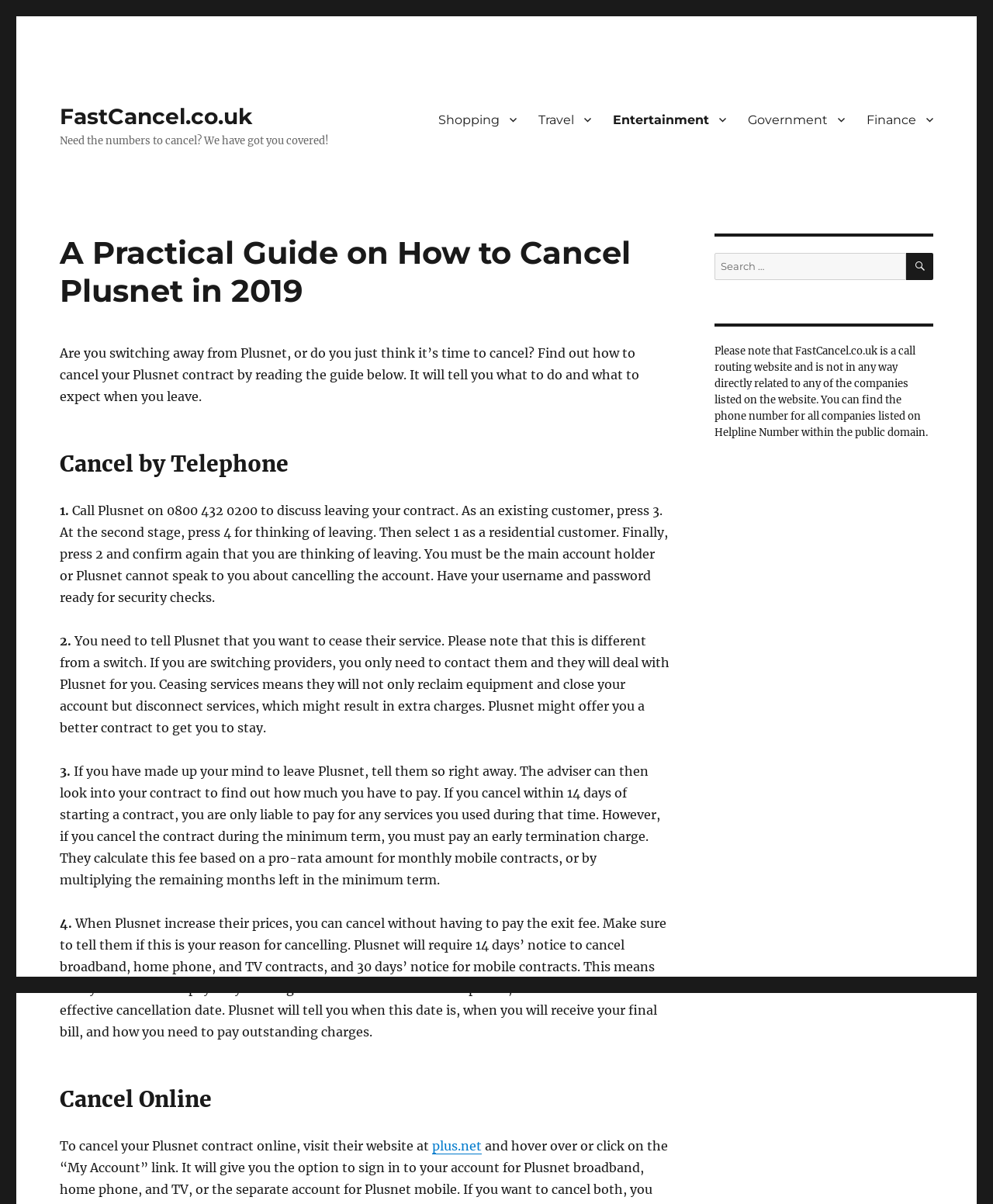Using the provided description: "Remote Controls", find the bounding box coordinates of the corresponding UI element. The output should be four float numbers between 0 and 1, in the format [left, top, right, bottom].

None